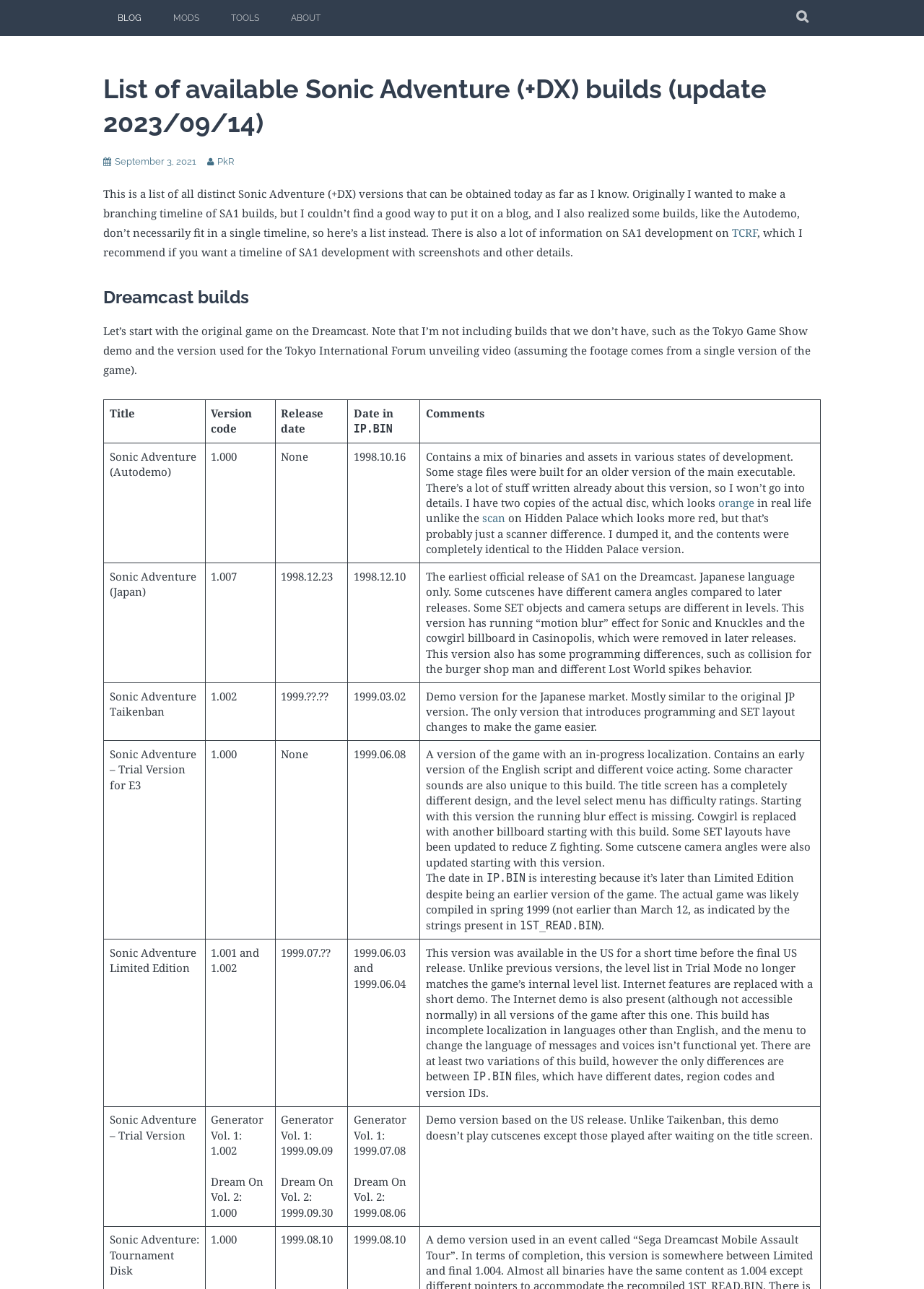Indicate the bounding box coordinates of the element that needs to be clicked to satisfy the following instruction: "Click on the 'ABOUT' link". The coordinates should be four float numbers between 0 and 1, i.e., [left, top, right, bottom].

[0.299, 0.0, 0.362, 0.028]